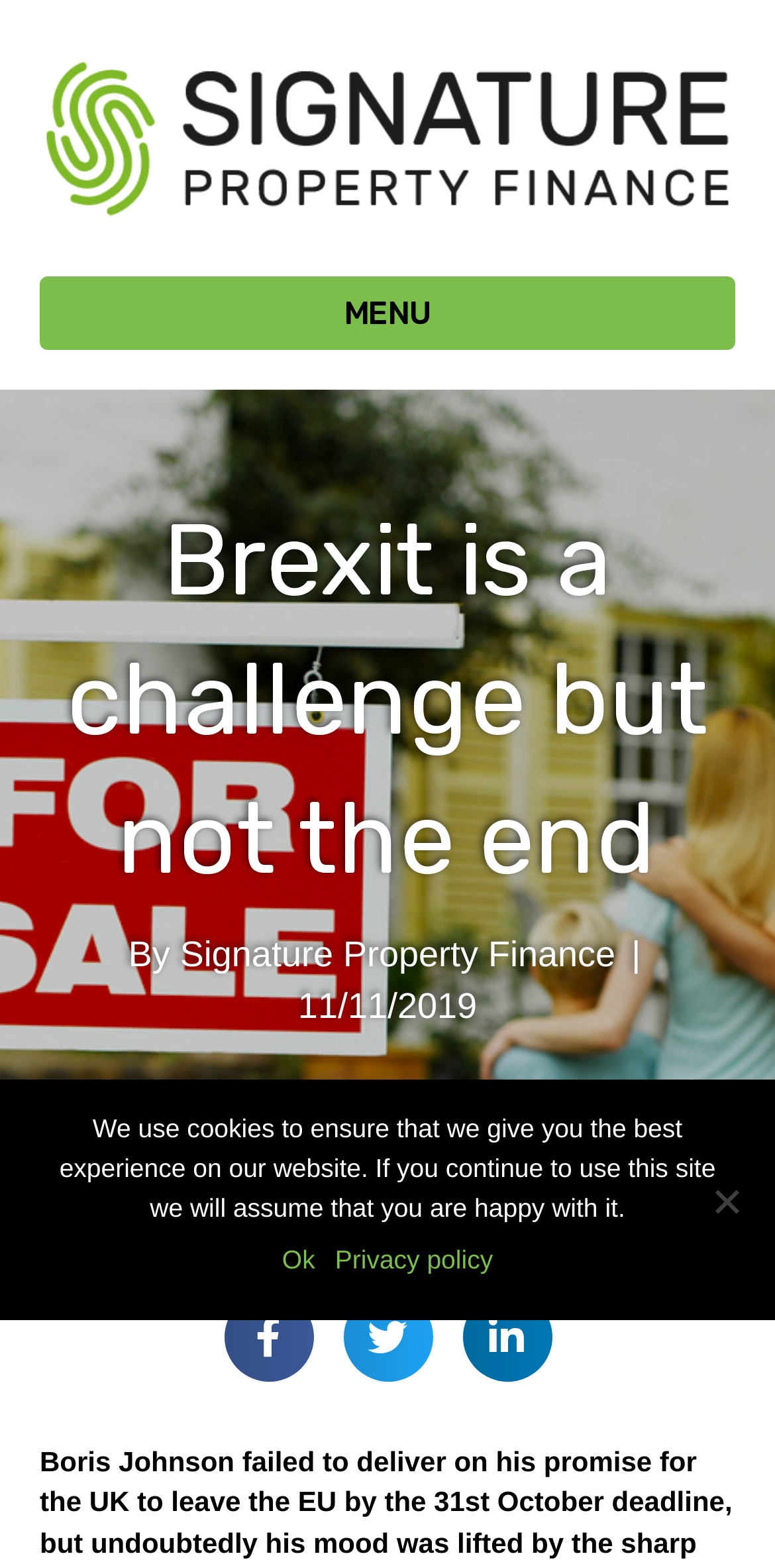Find the bounding box coordinates of the element's region that should be clicked in order to follow the given instruction: "Visit the Signature Property Finance website". The coordinates should consist of four float numbers between 0 and 1, i.e., [left, top, right, bottom].

[0.051, 0.076, 0.949, 0.096]